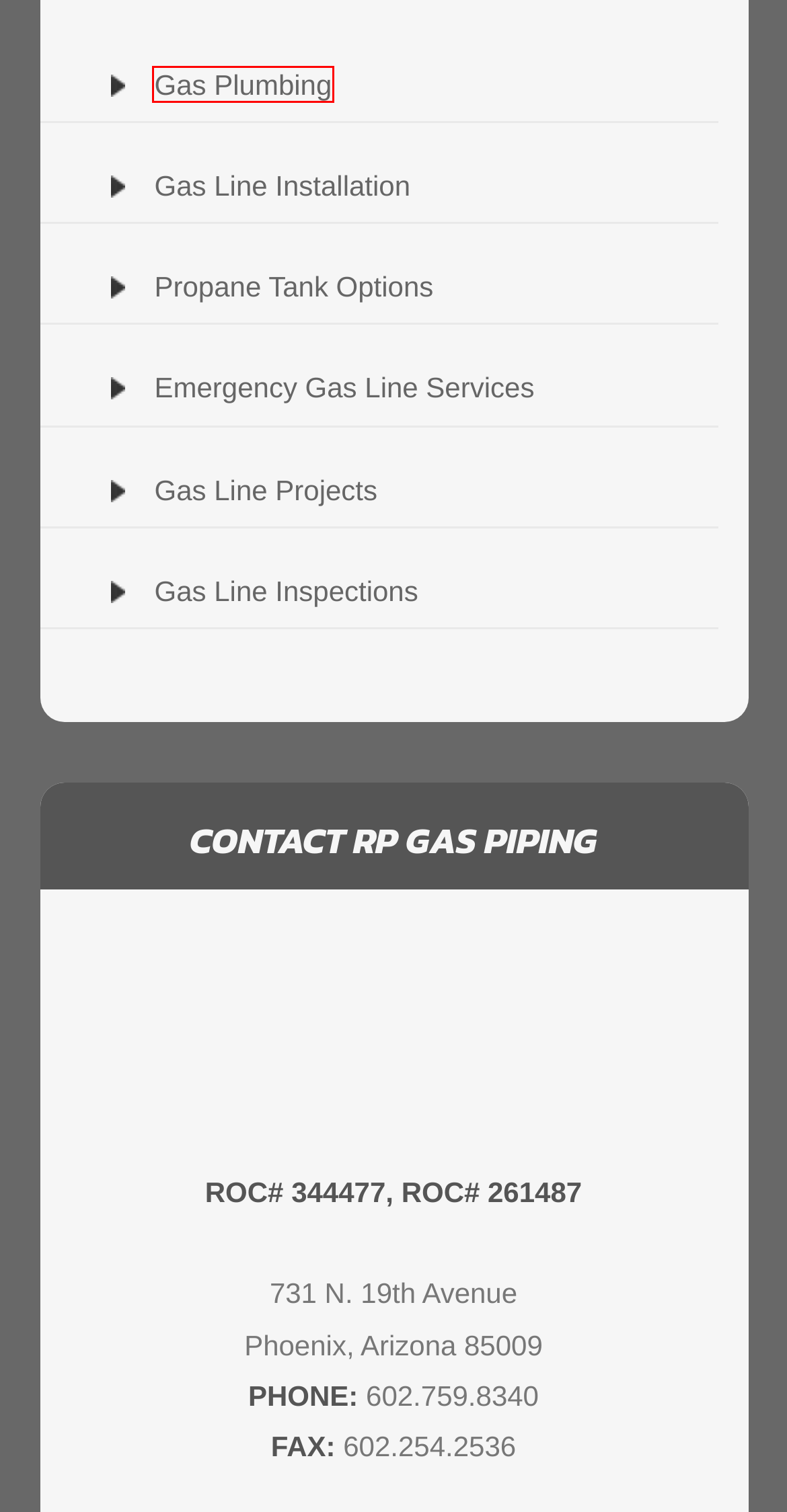Analyze the screenshot of a webpage featuring a red rectangle around an element. Pick the description that best fits the new webpage after interacting with the element inside the red bounding box. Here are the candidates:
A. Request Online Estimate | RP Gas Piping, Inc.
B. Natural Gas Line Projects | Previous Gas Propane Projects
C. Privacy Policy Statement | RP Gas Piping, Inc.
D. Gas Line Services Phoenix AZ | Gas Line Installation Repair
E. RP Gas Piping Arizona: Natural Gas Pipe Installation Phoenix
F. Natural Gas Plumbing Phoenix | Gas Plumber Installer AZ
G. Client Feedback | Previous Client Reviews
H. Emergency Natural Gas Service | Emergency Gas Line Repair AZ

F